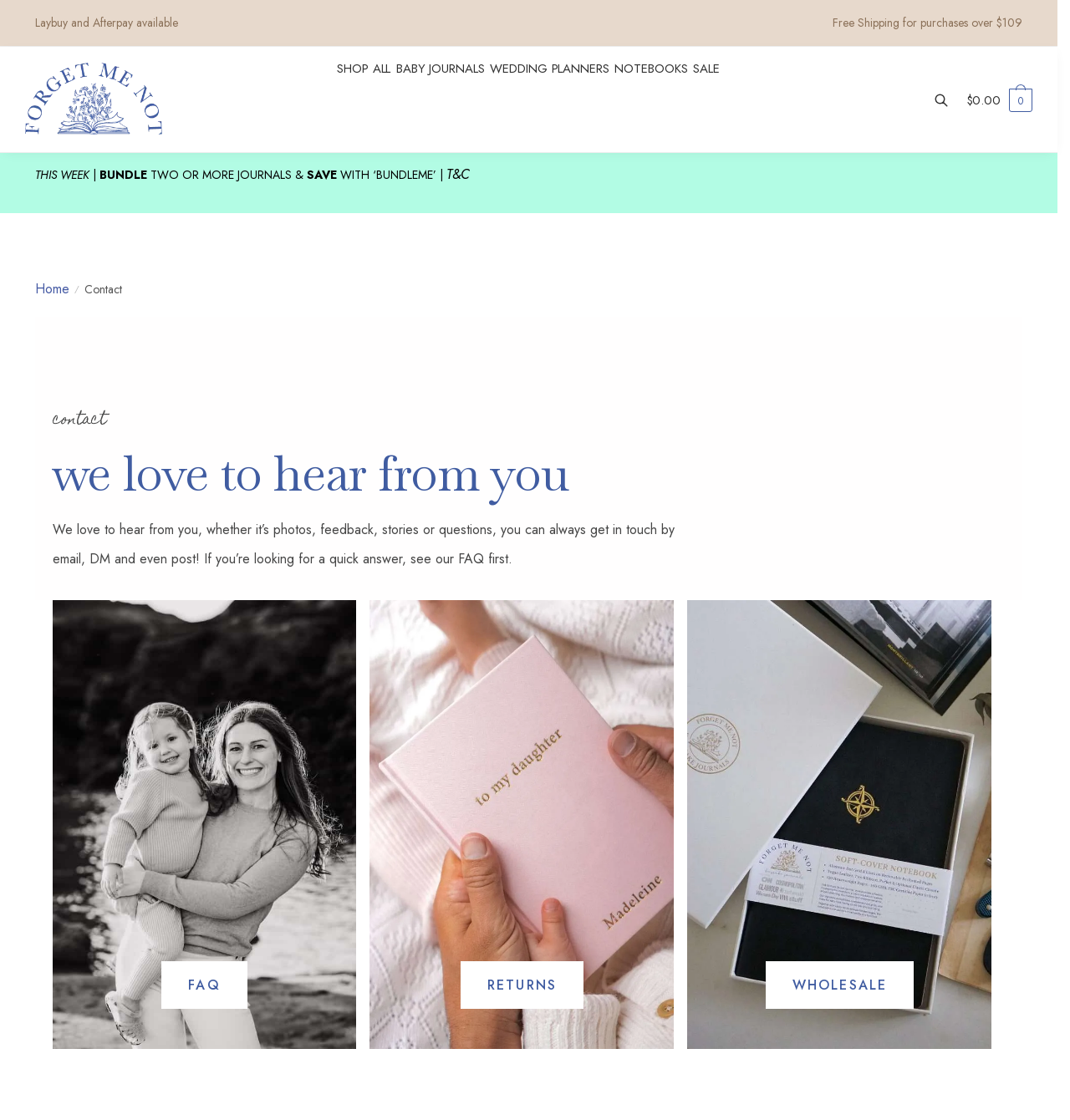What are the available payment options?
We need a detailed and exhaustive answer to the question. Please elaborate.

I found the answer by looking at the StaticText element with the text 'Laybuy and Afterpay available' at the top of the page, which indicates that the available payment options are Laybuy and Afterpay.